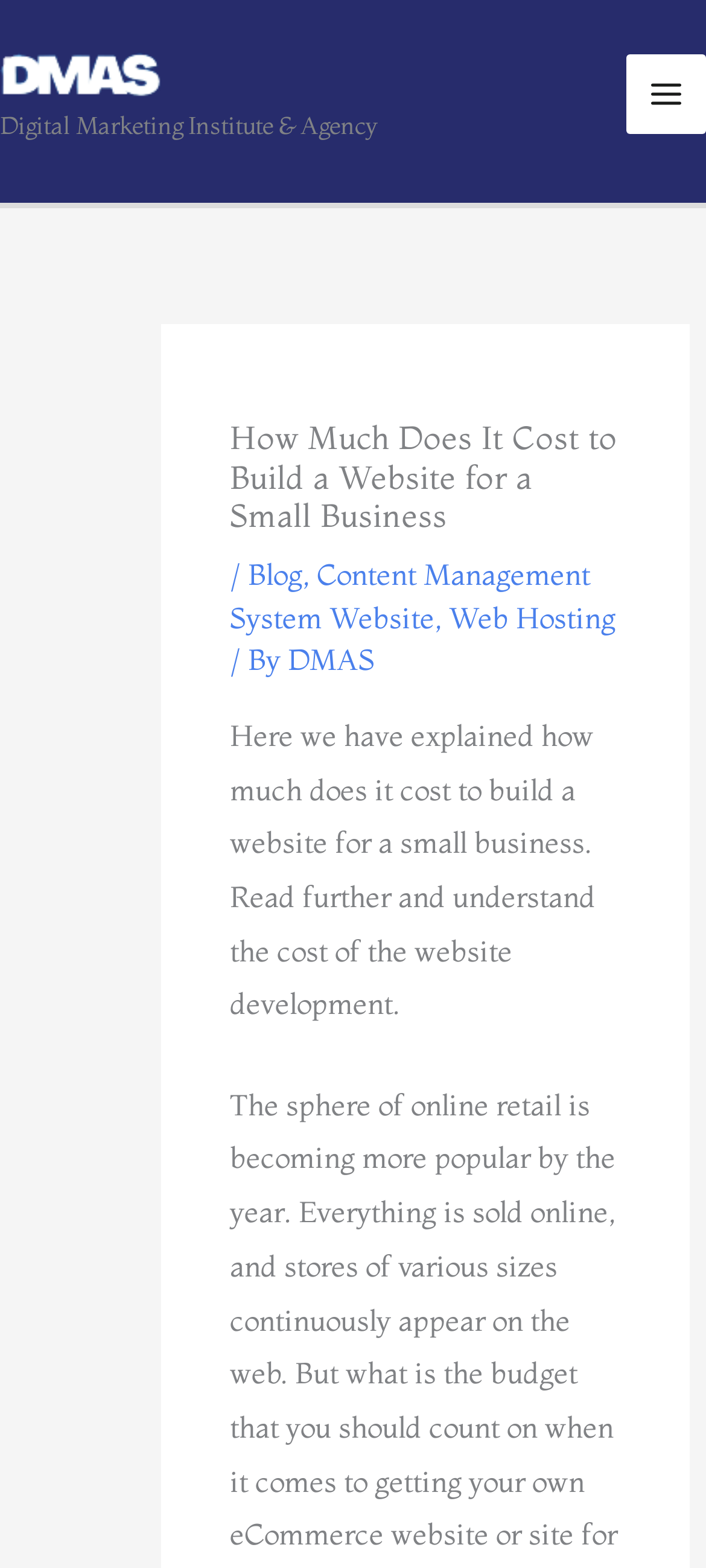Please determine the headline of the webpage and provide its content.

How Much Does It Cost to Build a Website for a Small Business